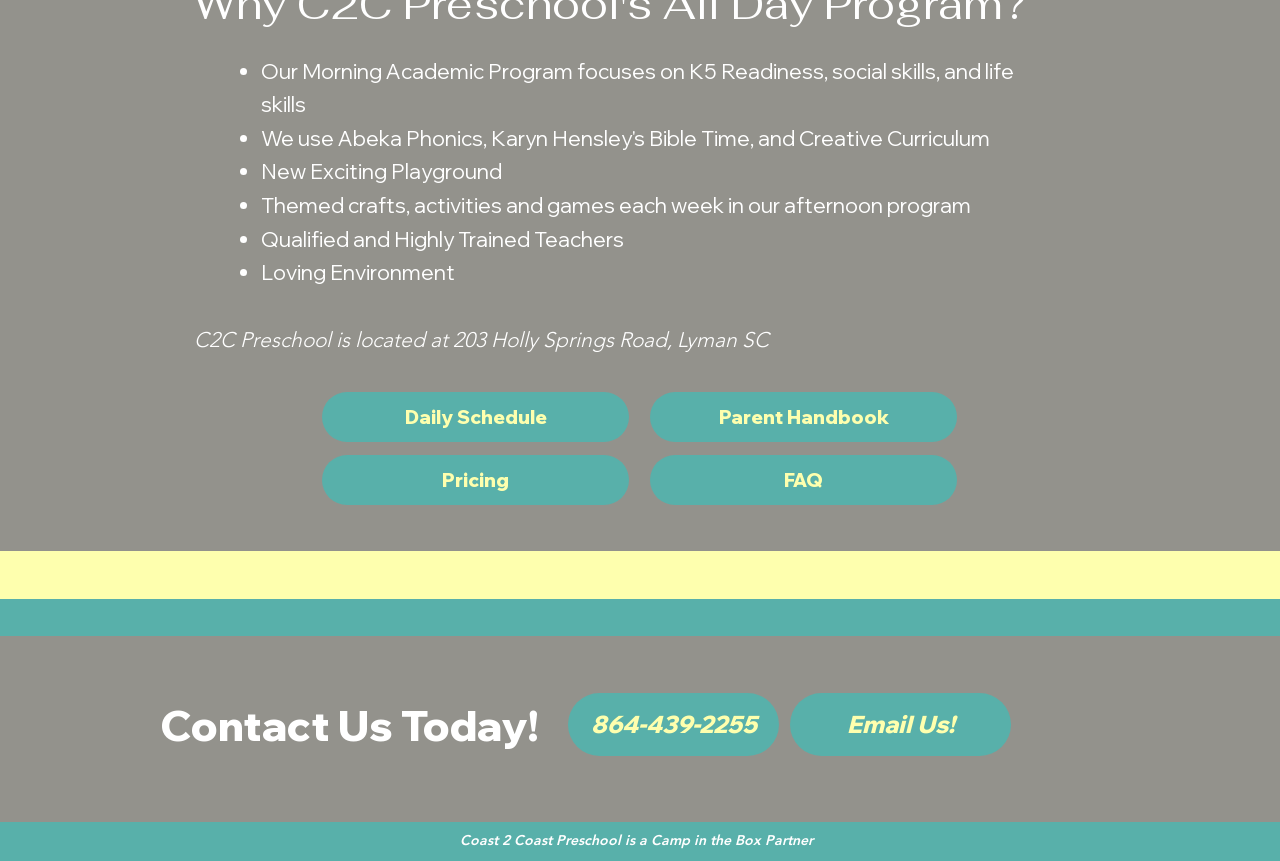What is the partner of Coast 2 Coast Preschool?
Based on the image, answer the question in a detailed manner.

The partner of Coast 2 Coast Preschool can be determined by reading the heading 'Coast 2 Coast Preschool is a Camp in the Box Partner' which is located at the bottom of the webpage.